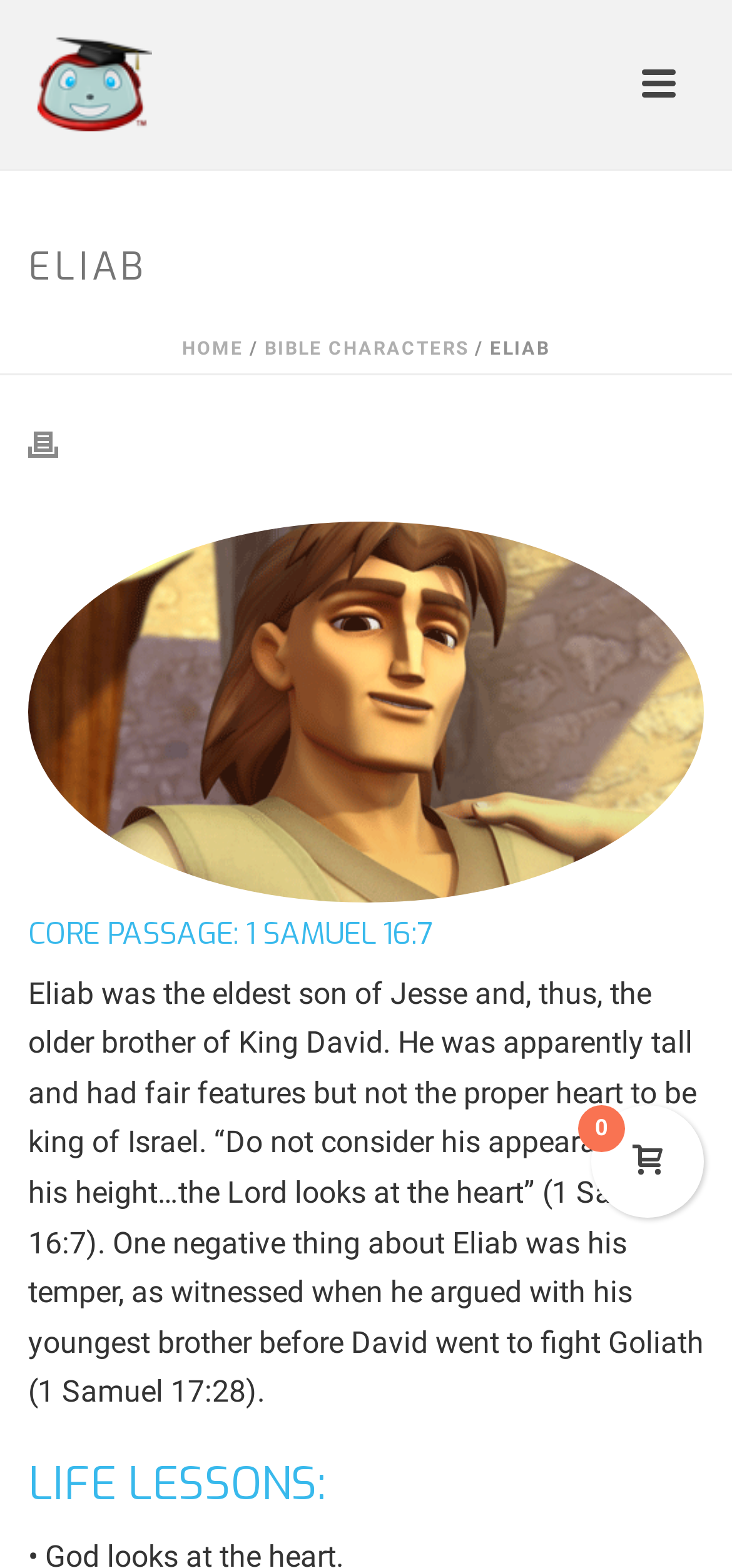Identify the bounding box coordinates of the HTML element based on this description: "Bible Characters".

[0.362, 0.215, 0.641, 0.229]